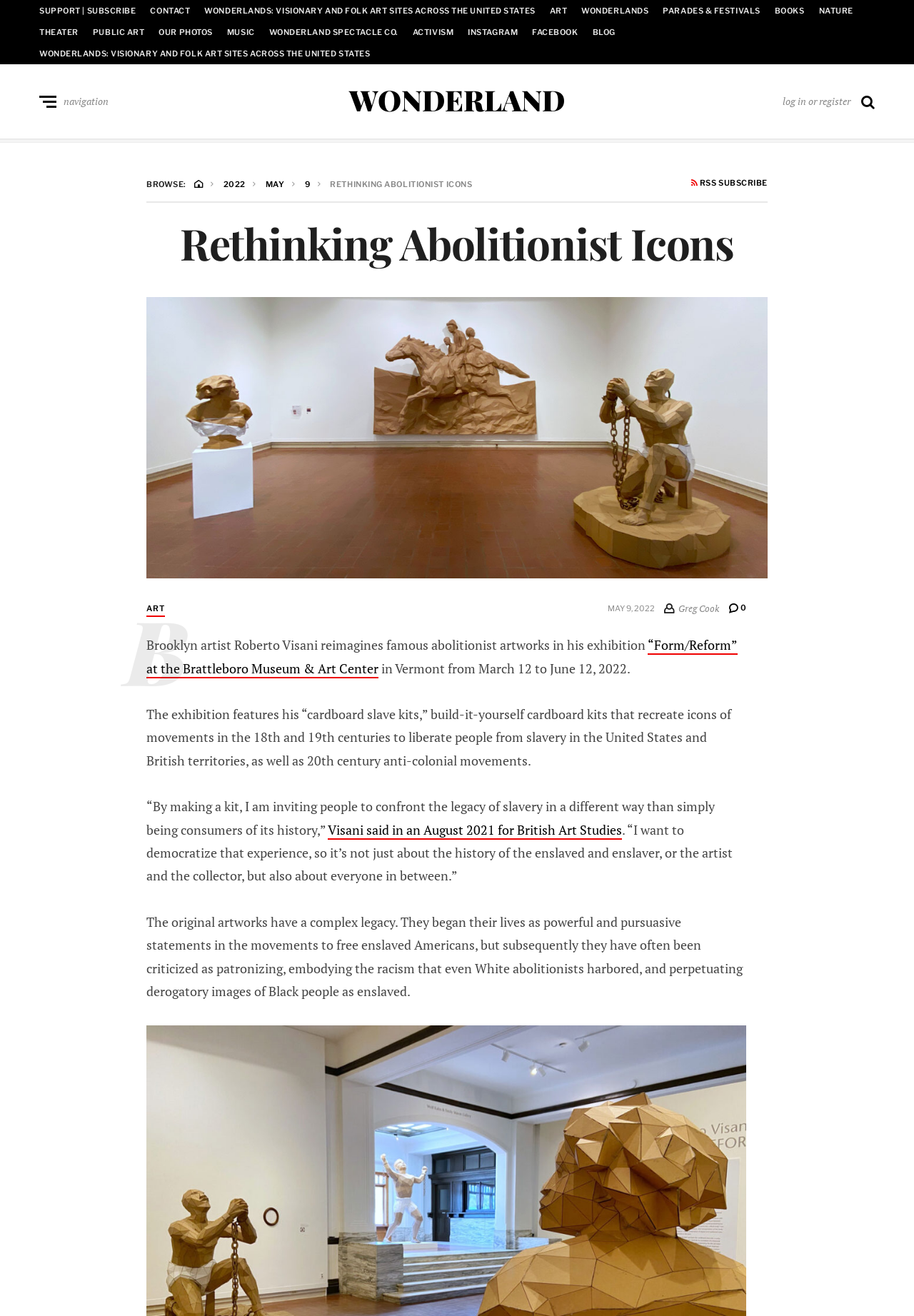Refer to the image and provide an in-depth answer to the question:
What is the name of the museum mentioned in the article?

I found the answer by reading the article and finding the name 'Brattleboro Museum & Art Center' mentioned as the location of the exhibition 'Form/Reform'.